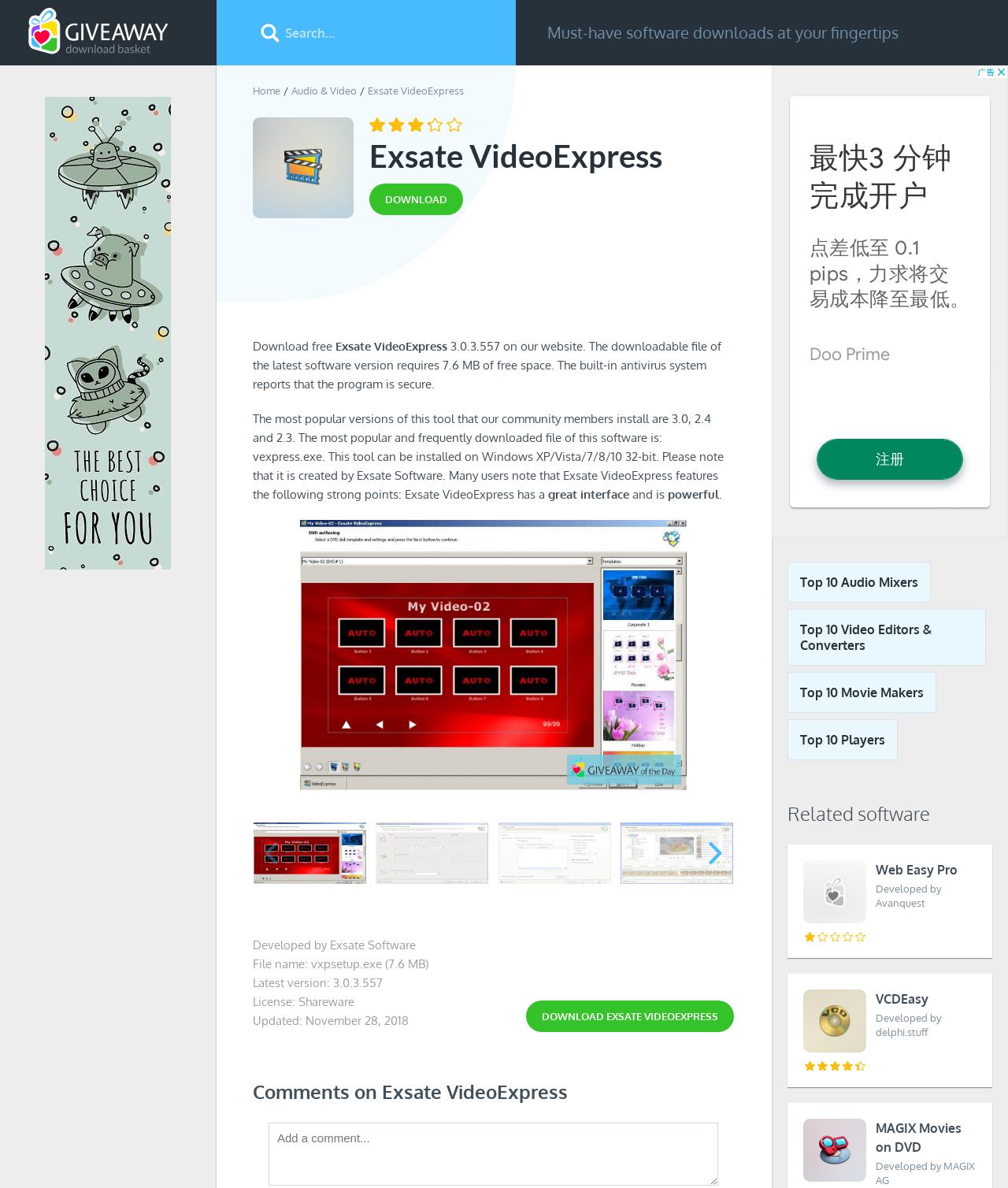Locate the UI element described by Home in the provided webpage screenshot. Return the bounding box coordinates in the format (top-left x, top-left y, bottom-right x, bottom-right y), ensuring all values are between 0 and 1.

[0.251, 0.071, 0.278, 0.082]